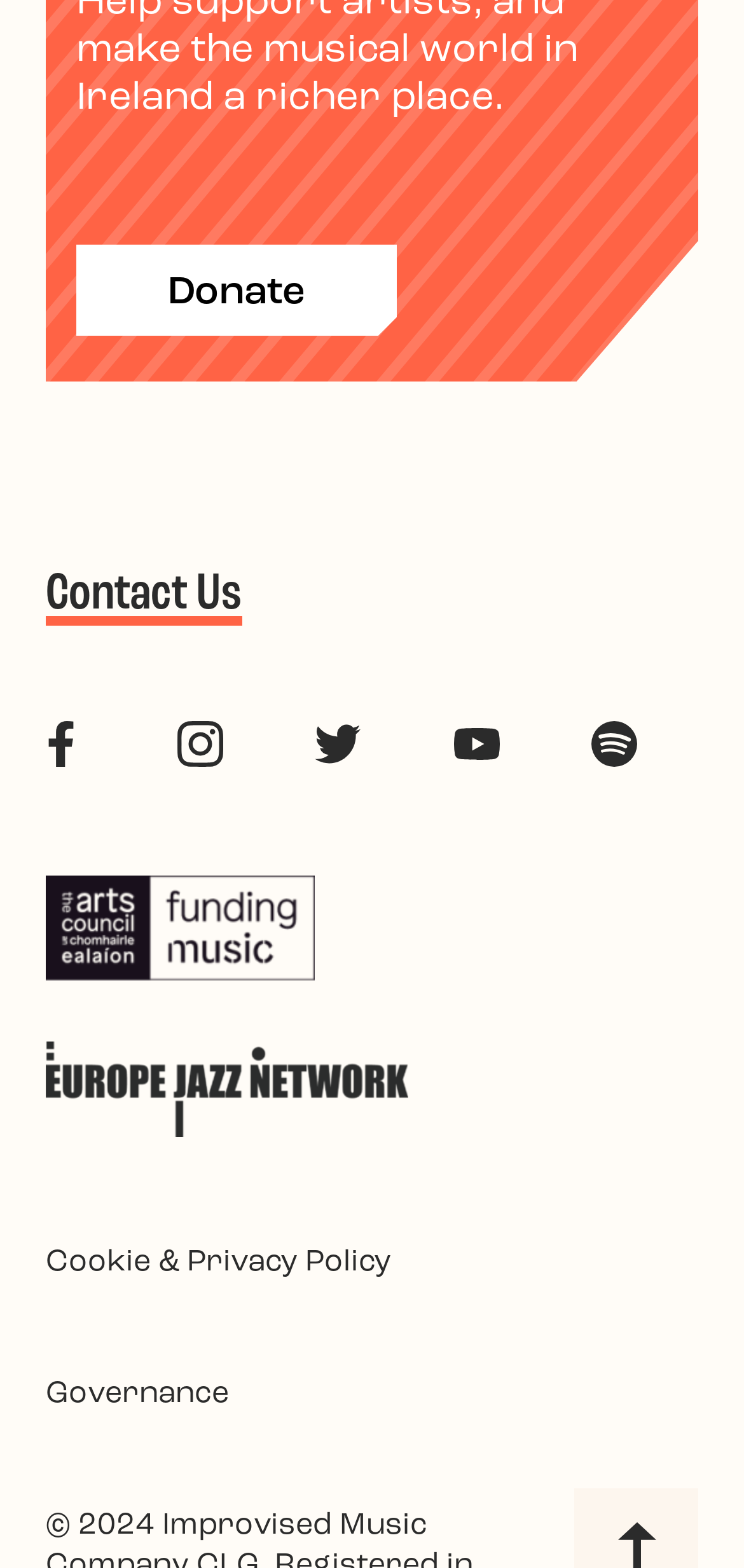Pinpoint the bounding box coordinates of the area that should be clicked to complete the following instruction: "View Arts council funding music logo". The coordinates must be given as four float numbers between 0 and 1, i.e., [left, top, right, bottom].

[0.062, 0.581, 0.423, 0.604]